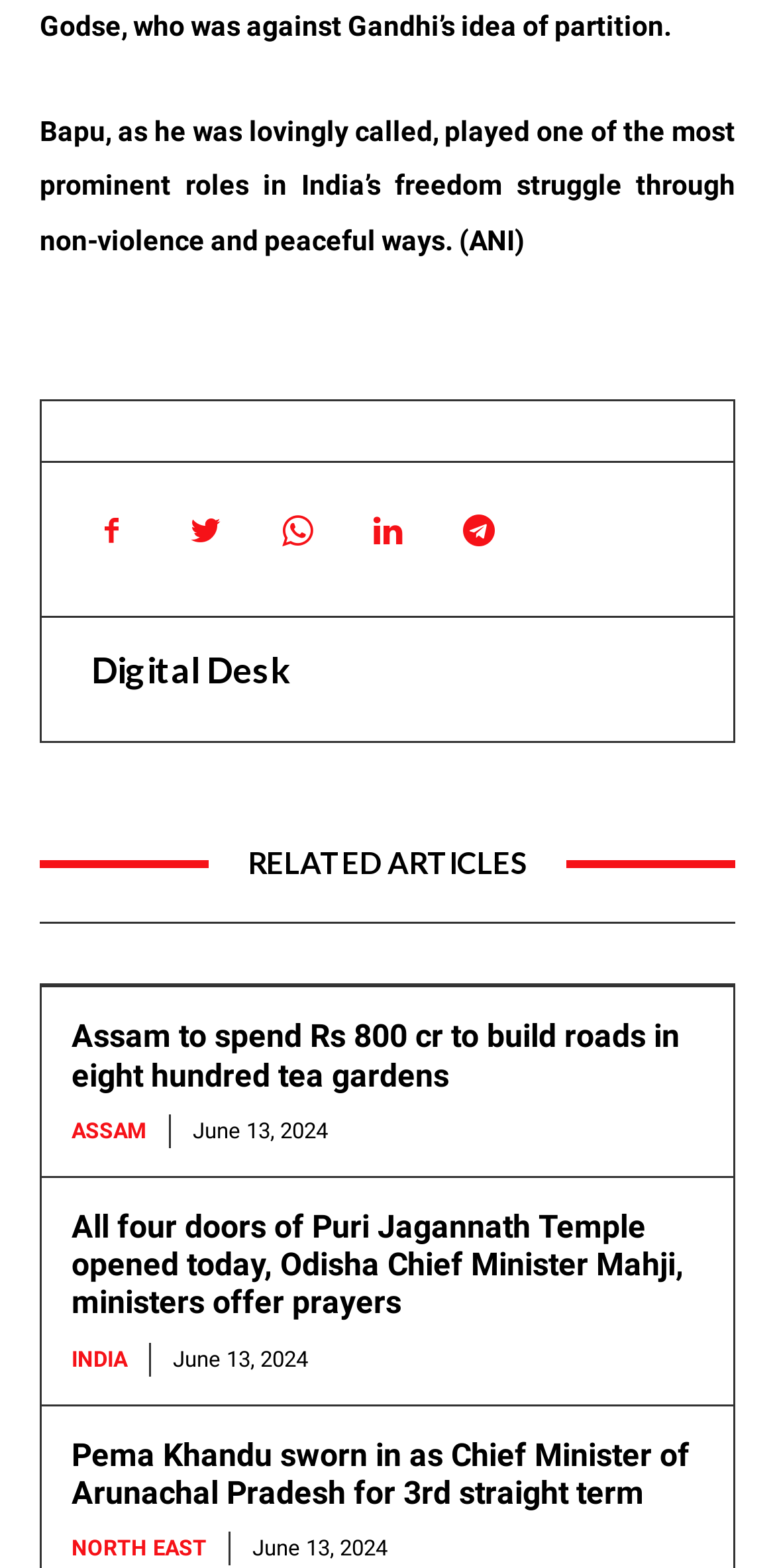Provide a short answer to the following question with just one word or phrase: What is the date of the news articles?

June 13, 2024